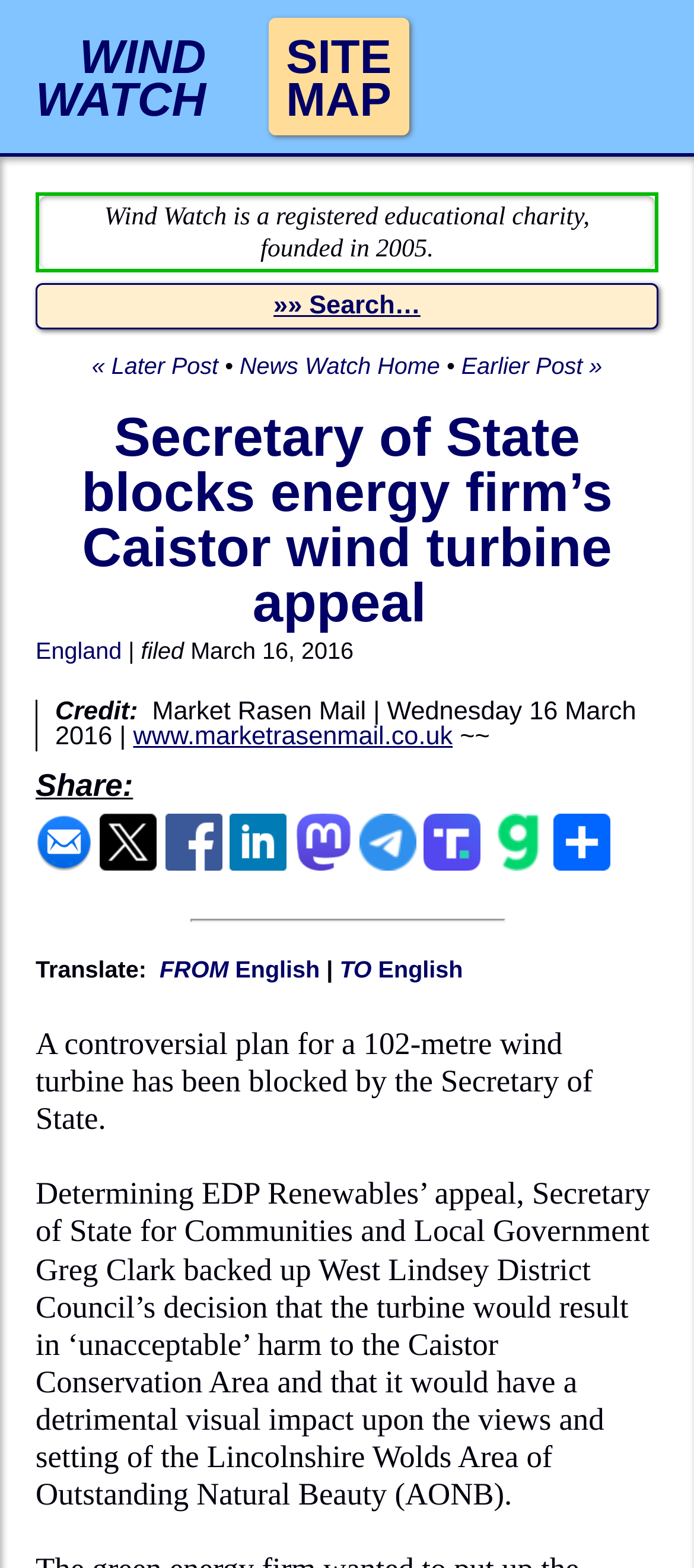Please identify the bounding box coordinates of the element I need to click to follow this instruction: "Share the article via e-mail".

[0.051, 0.537, 0.133, 0.559]